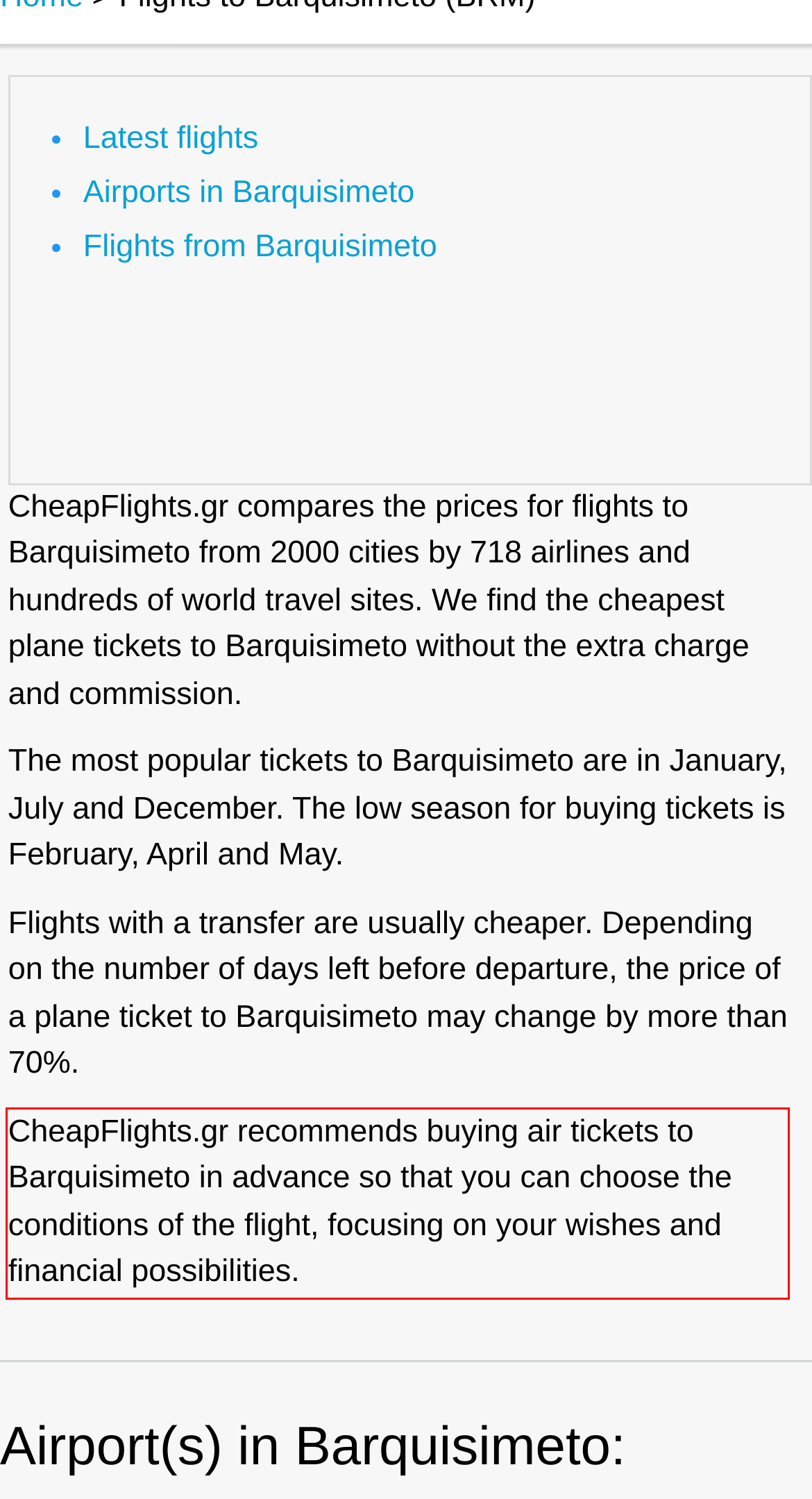In the given screenshot, locate the red bounding box and extract the text content from within it.

CheapFlights.gr recommends buying air tickets to Barquisimeto in advance so that you can choose the conditions of the flight, focusing on your wishes and financial possibilities.